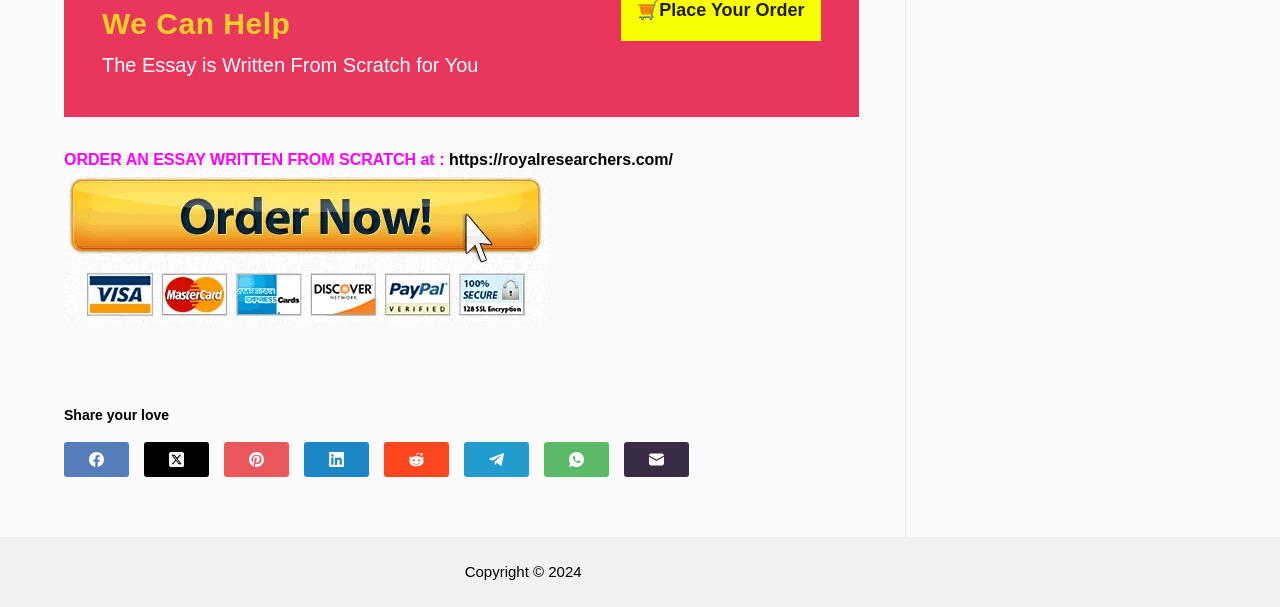What is the company's website?
Using the information from the image, give a concise answer in one word or a short phrase.

https://royalresearchers.com/